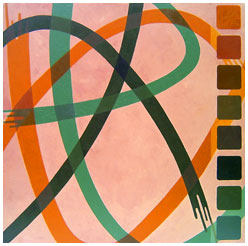Summarize the image with a detailed description that highlights all prominent details.

The image features an abstract composition characterized by dynamic, overlapping curves in vibrant hues of green, orange, and a darker shade of brown. These curves intersect against a softly hued, pink background, creating a sense of motion and depth. Alongside the main artwork, a color palette is displayed on the right side, consisting of various shades including earthy tones that complement the curves. This piece exemplifies modern artistic expression, inviting viewers to explore the interplay of color and form.